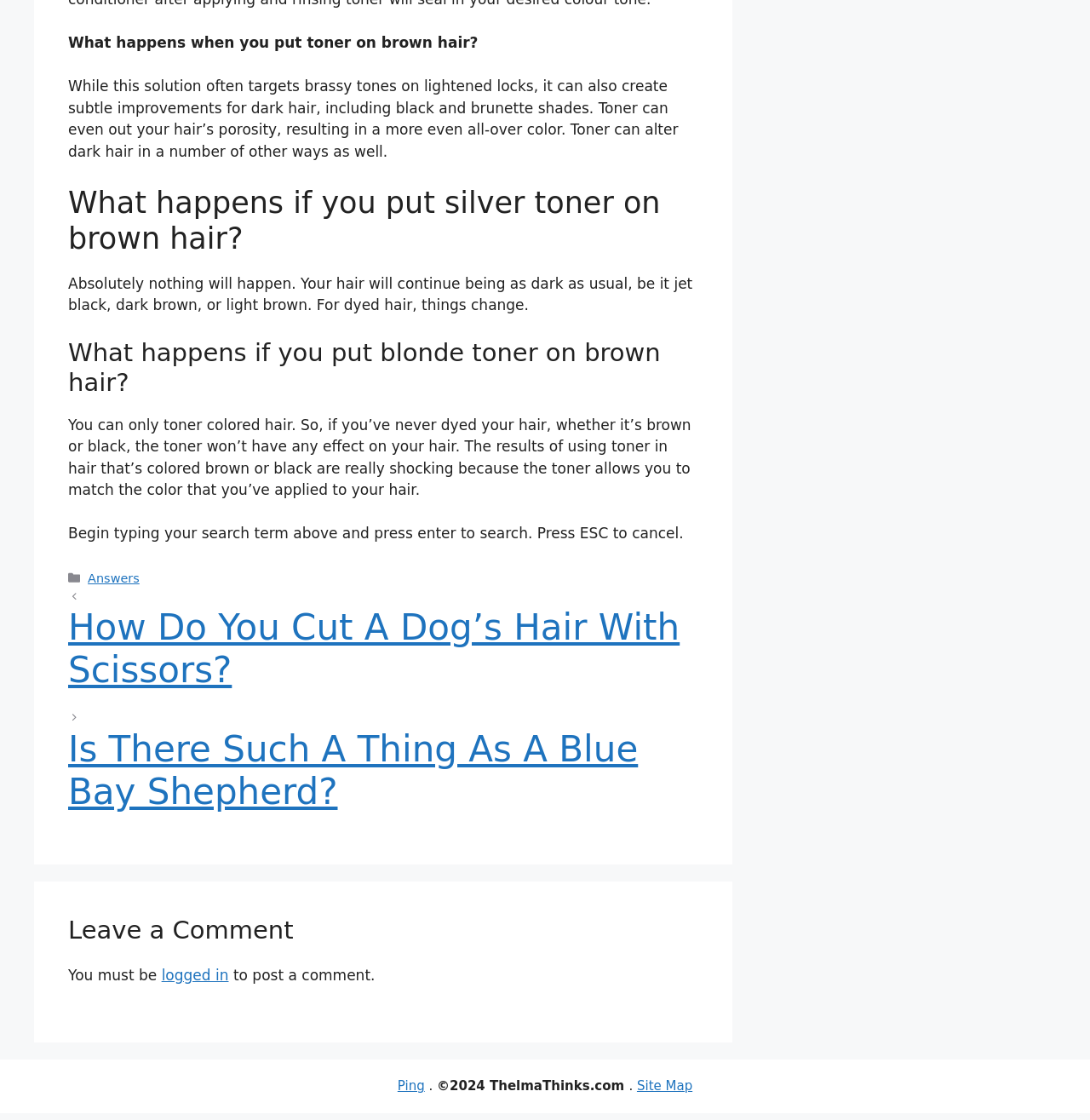What happens when you put toner on brown hair?
Please give a detailed and elaborate explanation in response to the question.

According to the webpage, when you put toner on brown hair, it can create subtle improvements, including evening out the hair's porosity, resulting in a more even all-over color.